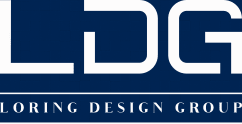What is written below the initials 'LDG'?
Examine the image and give a concise answer in one word or a short phrase.

Full name